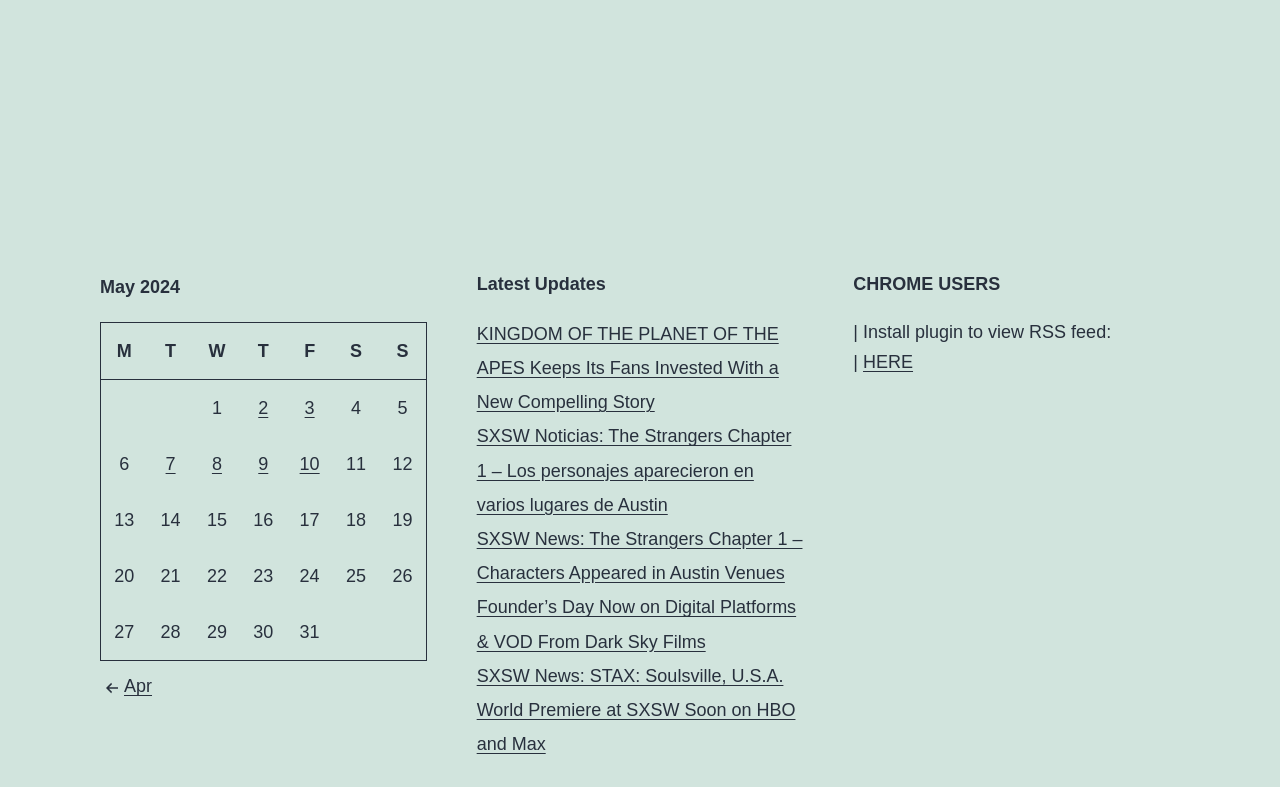How many links are there in the 'Latest Updates' section?
Please craft a detailed and exhaustive response to the question.

The 'Latest Updates' section has 5 links, which are 'KINGDOM OF THE PLANET OF THE APES Keeps Its Fans Invested With a New Compelling Story', 'SXSW Noticias: The Strangers Chapter 1 – Los personajes aparecieron en varios lugares de Austin', 'SXSW News: The Strangers Chapter 1 – Characters Appeared in Austin Venues', 'Founder’s Day Now on Digital Platforms & VOD From Dark Sky Films', and 'SXSW News: STAX: Soulsville, U.S.A. World Premiere at SXSW Soon on HBO and Max'.